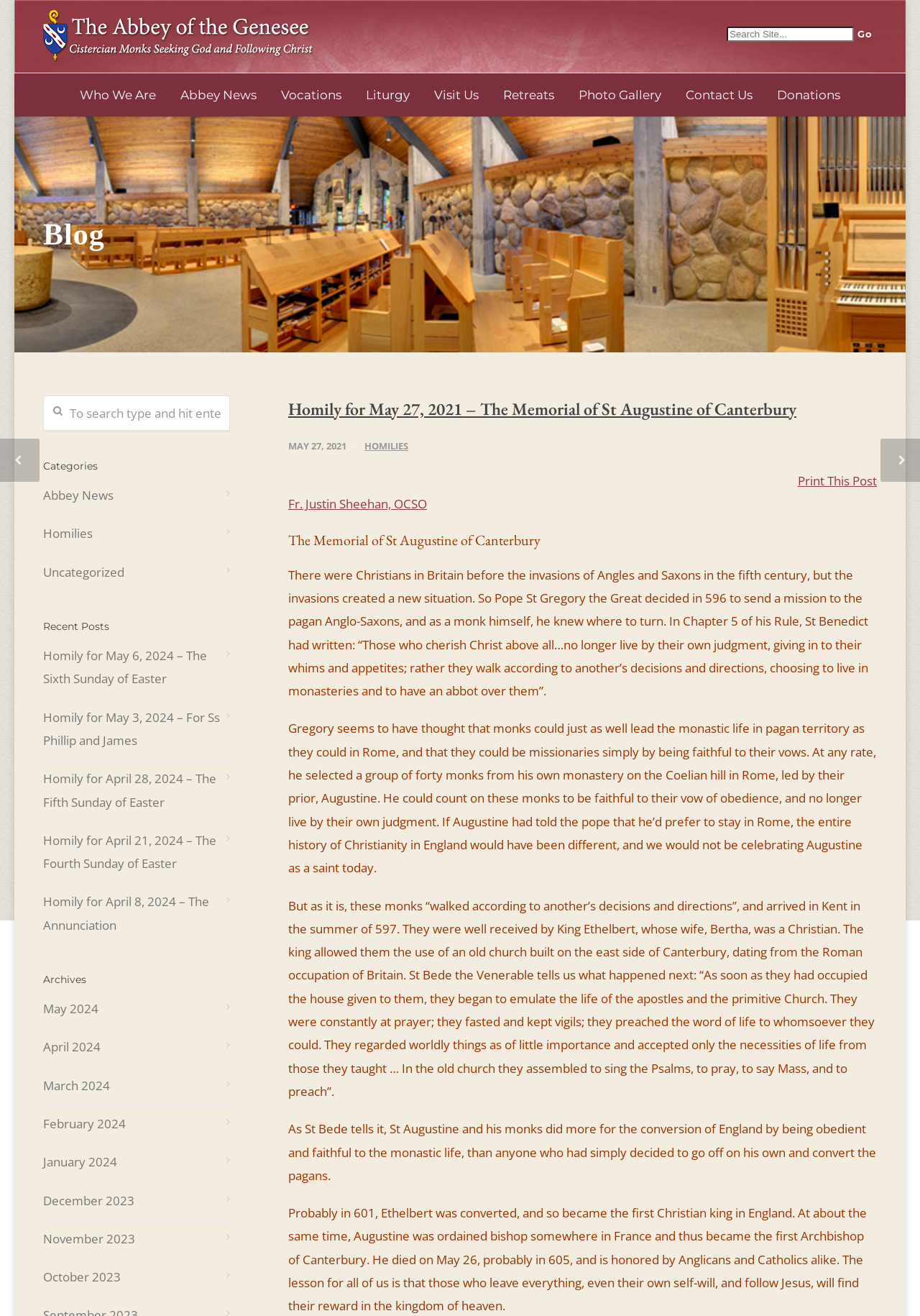Please identify the coordinates of the bounding box for the clickable region that will accomplish this instruction: "Search for something".

[0.79, 0.02, 0.928, 0.032]